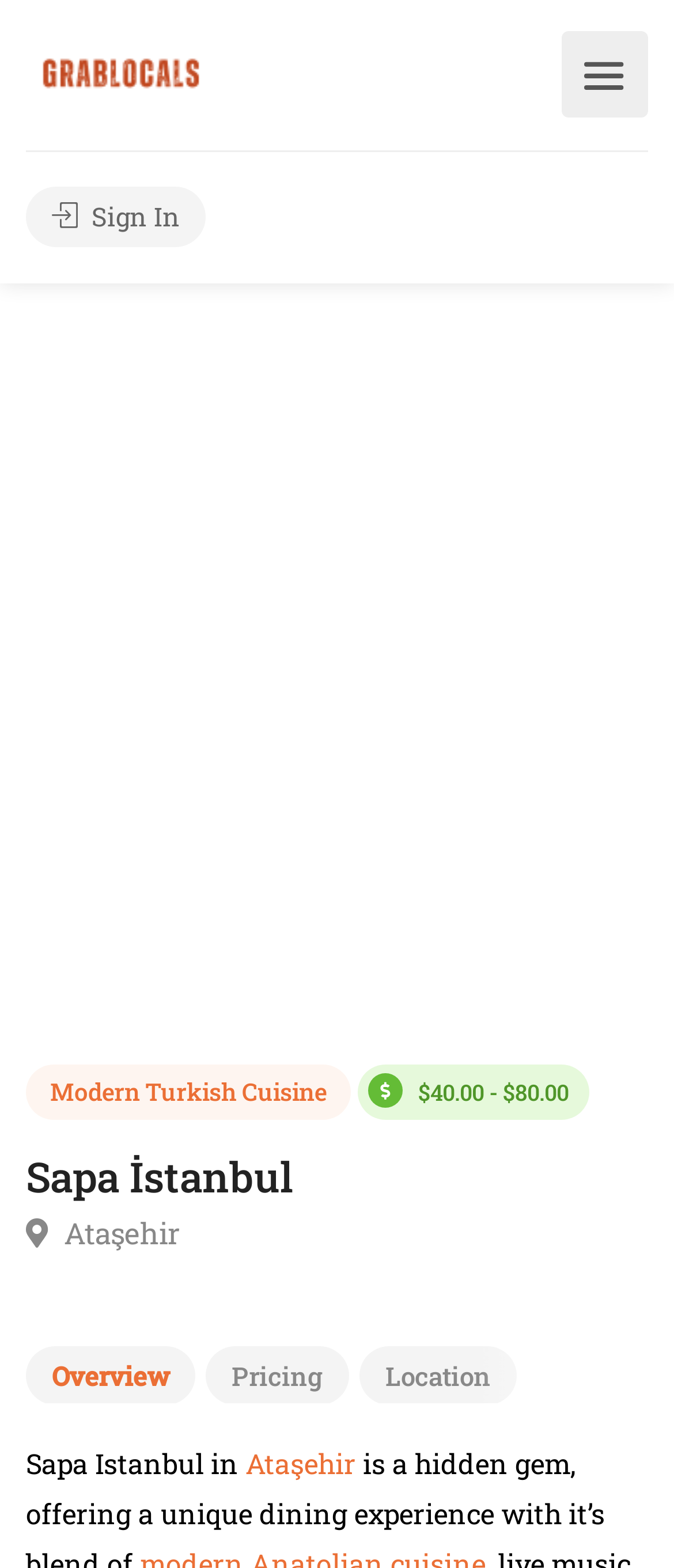Locate the coordinates of the bounding box for the clickable region that fulfills this instruction: "View Modern Turkish Cuisine".

[0.074, 0.686, 0.485, 0.708]